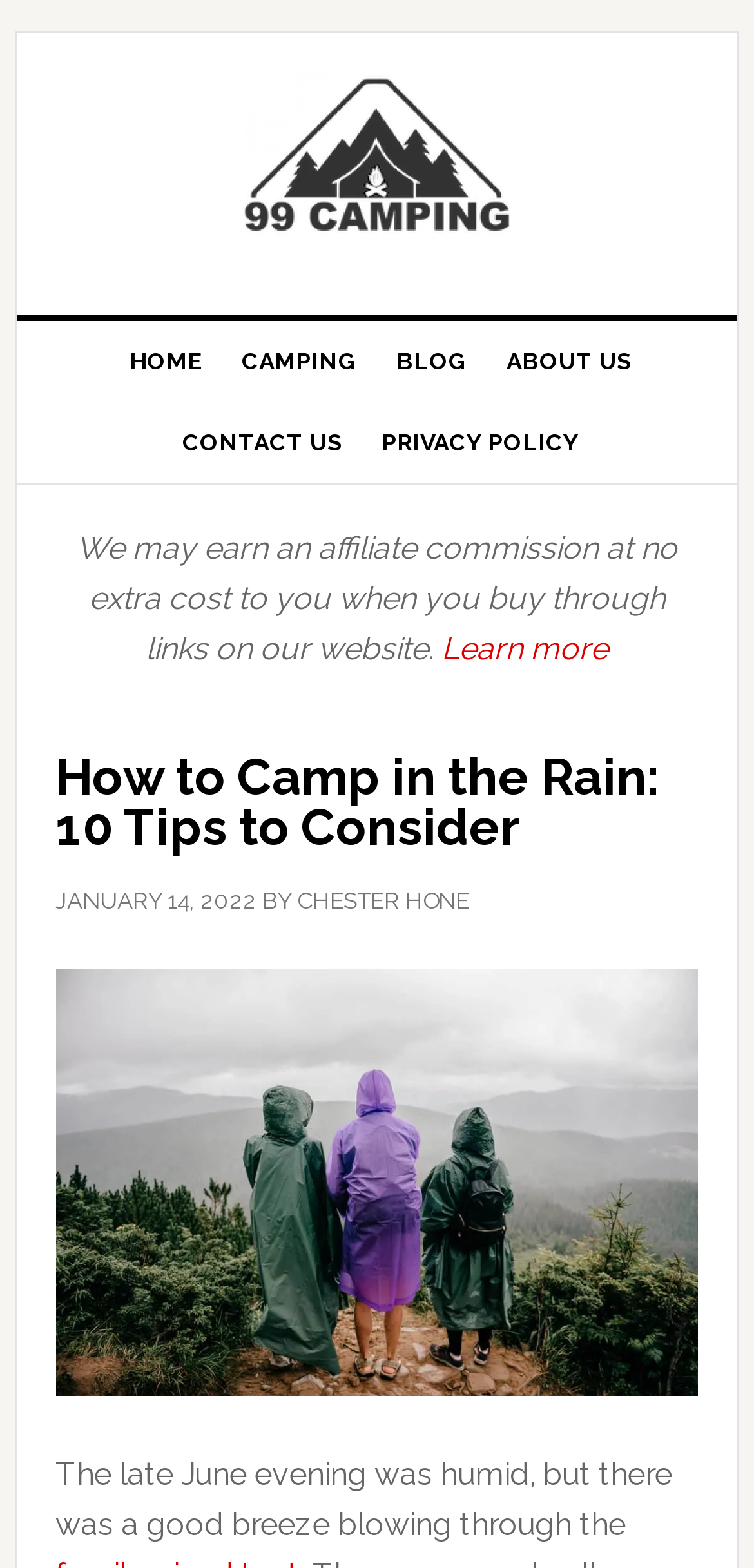Identify the bounding box coordinates of the region that needs to be clicked to carry out this instruction: "Click the Categories button". Provide these coordinates as four float numbers ranging from 0 to 1, i.e., [left, top, right, bottom].

None